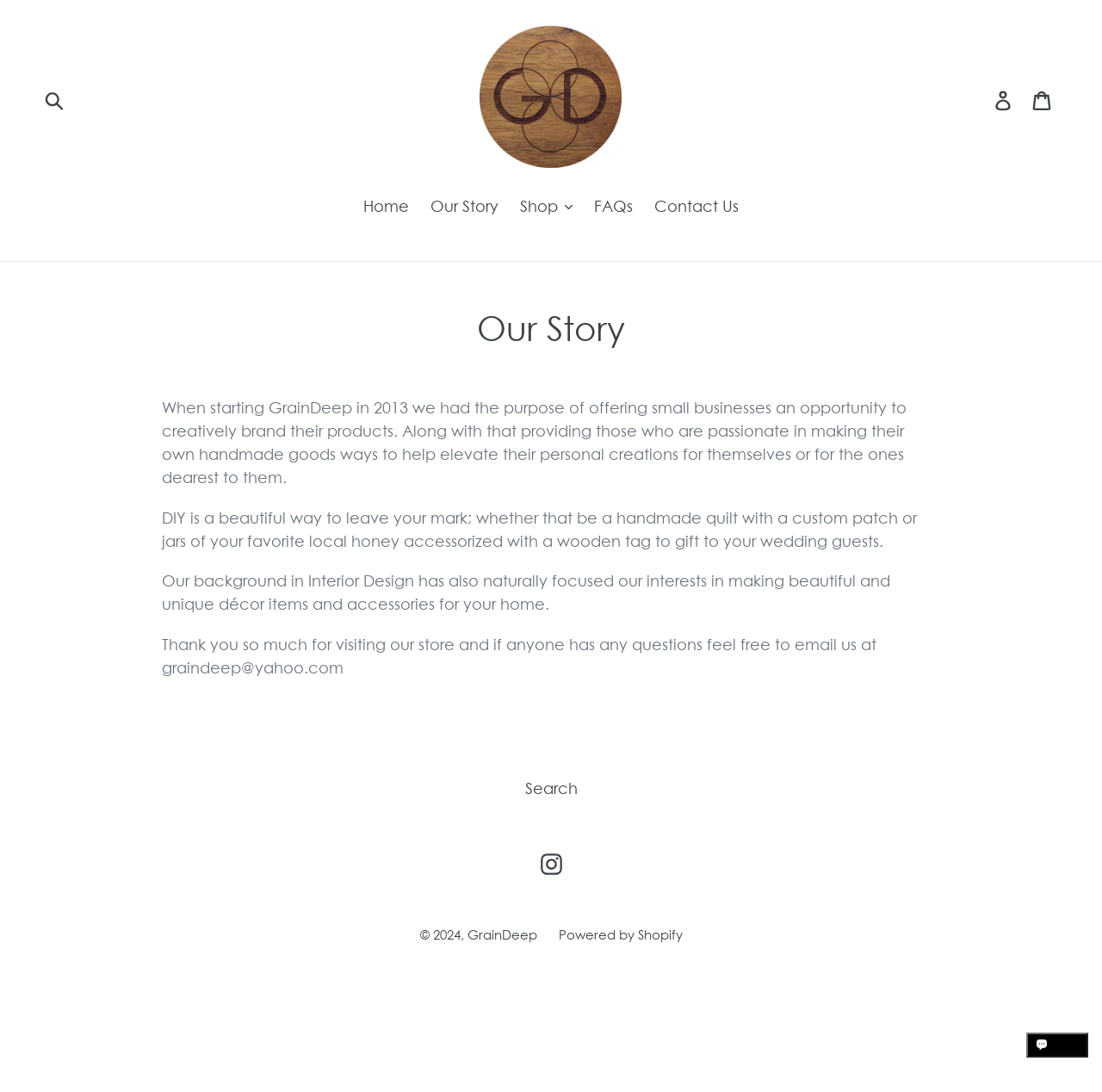Find the bounding box coordinates of the clickable area that will achieve the following instruction: "Search for products".

[0.043, 0.073, 0.089, 0.108]